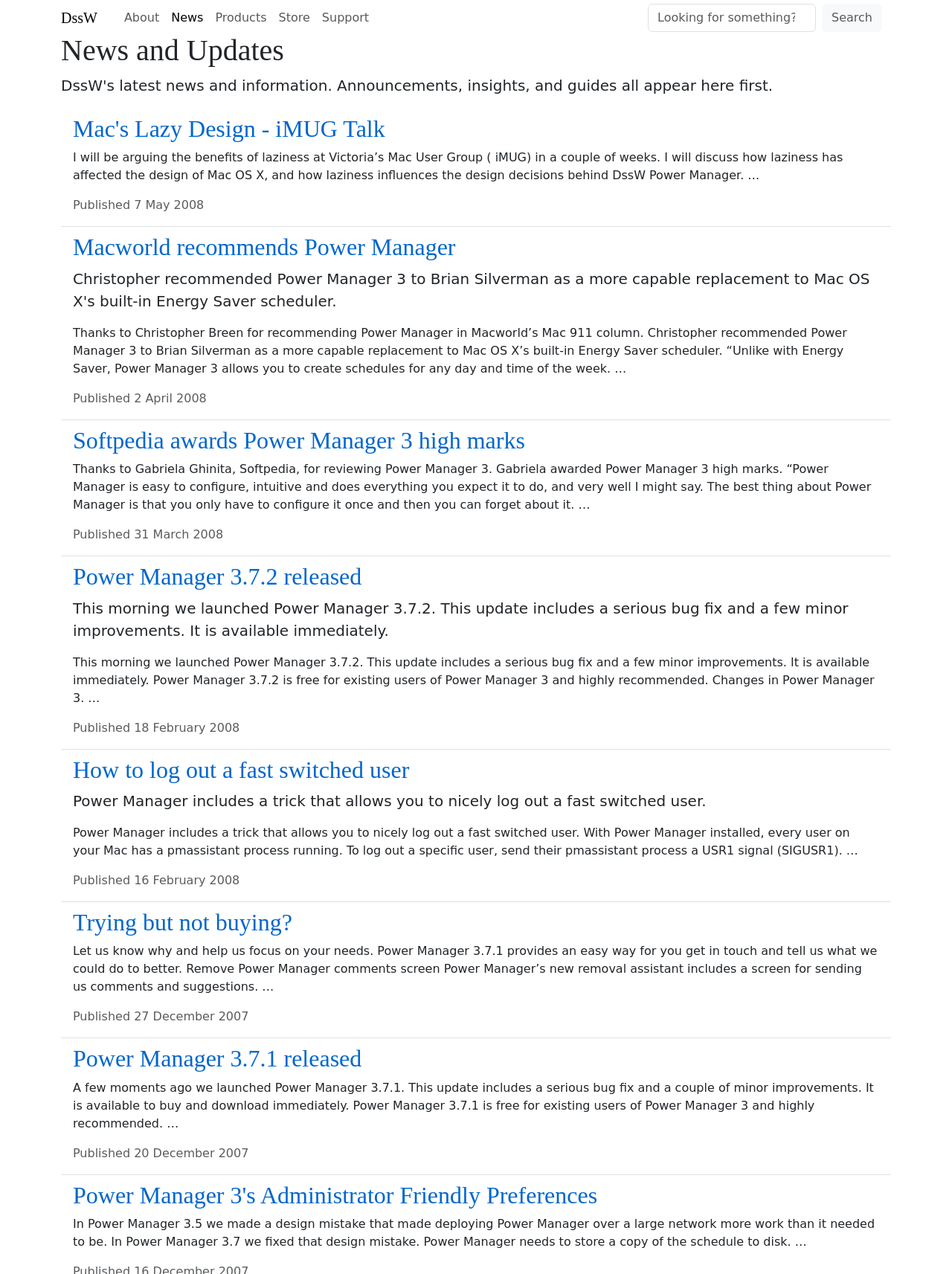Please specify the bounding box coordinates of the region to click in order to perform the following instruction: "Go to About page".

[0.124, 0.002, 0.174, 0.026]